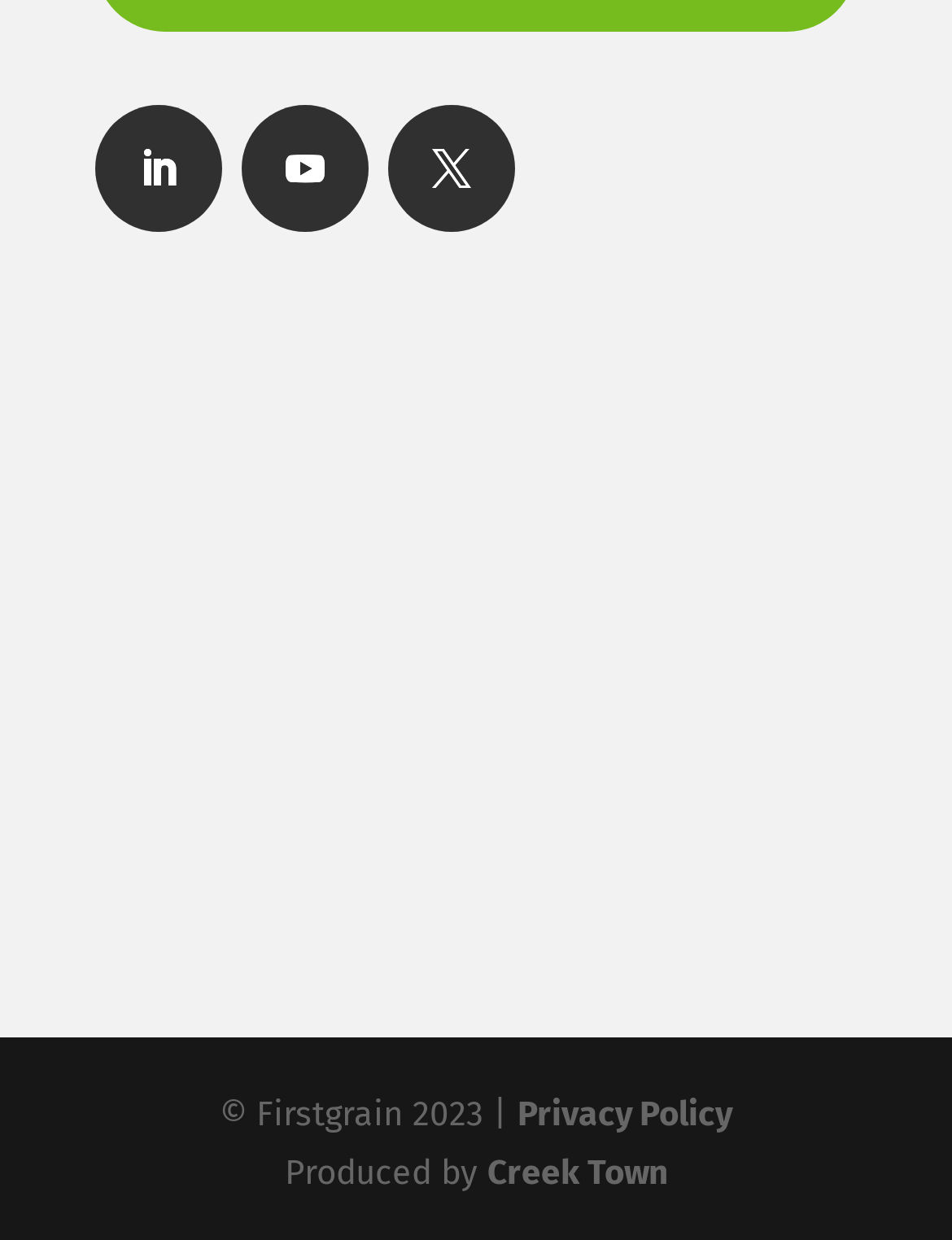What is the year of copyright? Refer to the image and provide a one-word or short phrase answer.

2023